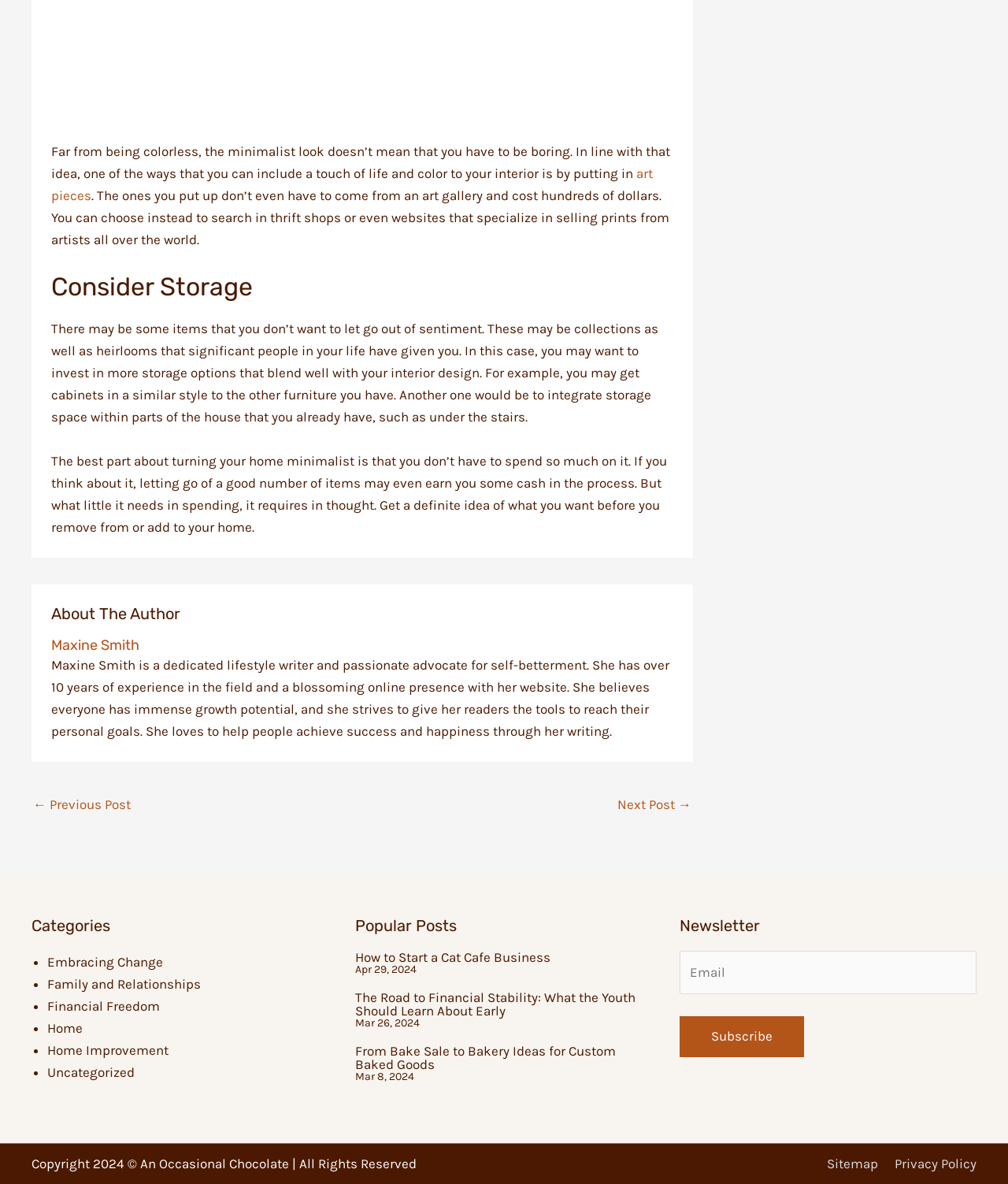Please determine the bounding box coordinates, formatted as (top-left x, top-left y, bottom-right x, bottom-right y), with all values as floating point numbers between 0 and 1. Identify the bounding box of the region described as: Computer Science Project Topics PDF

None